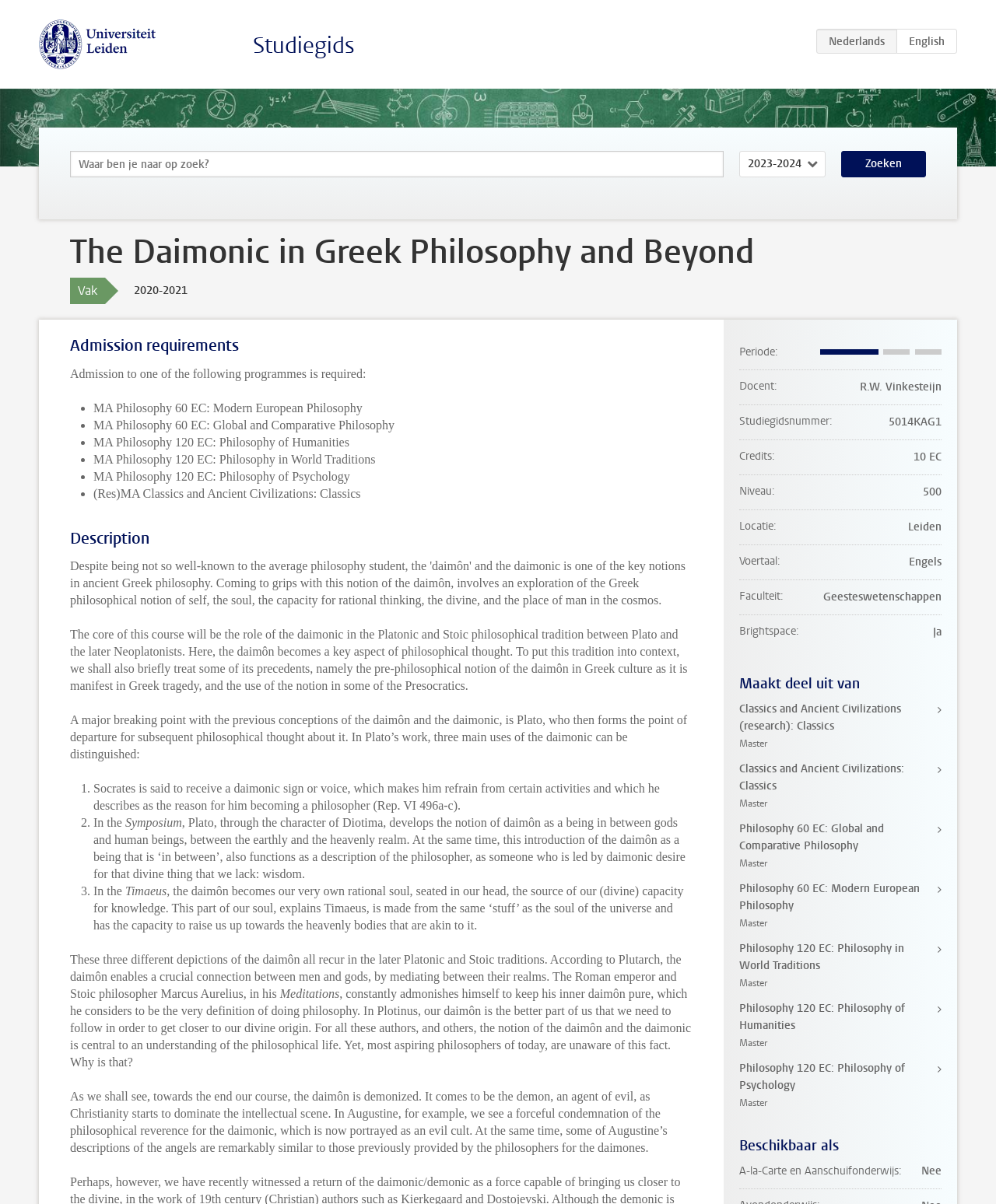Who is the teacher of this course?
Kindly answer the question with as much detail as you can.

The teacher's name can be found in the section 'Docent' which is located in the description list.